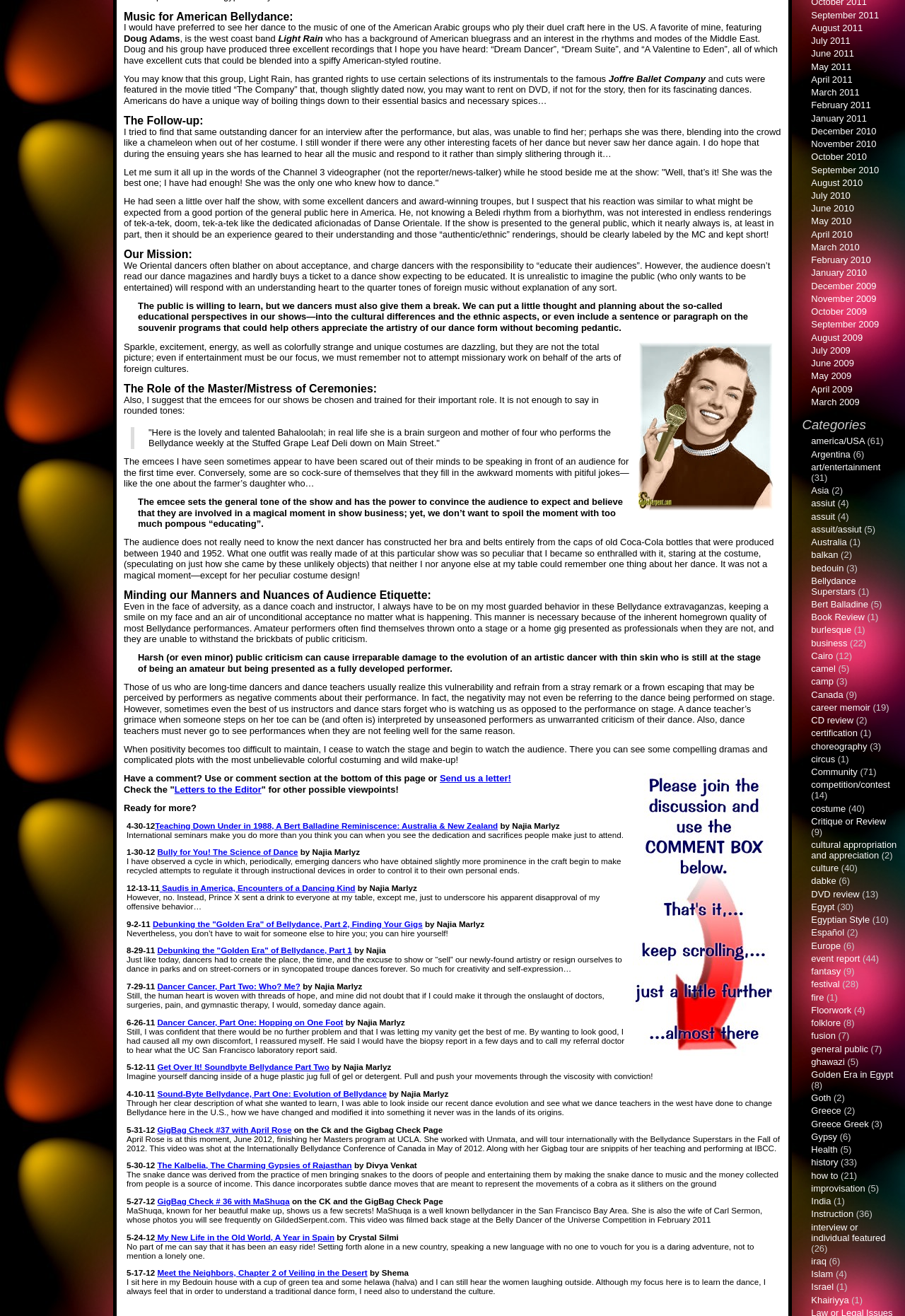What is the purpose of the 'GigBag Check' section?
Please provide a single word or phrase as your answer based on the screenshot.

To feature dancers